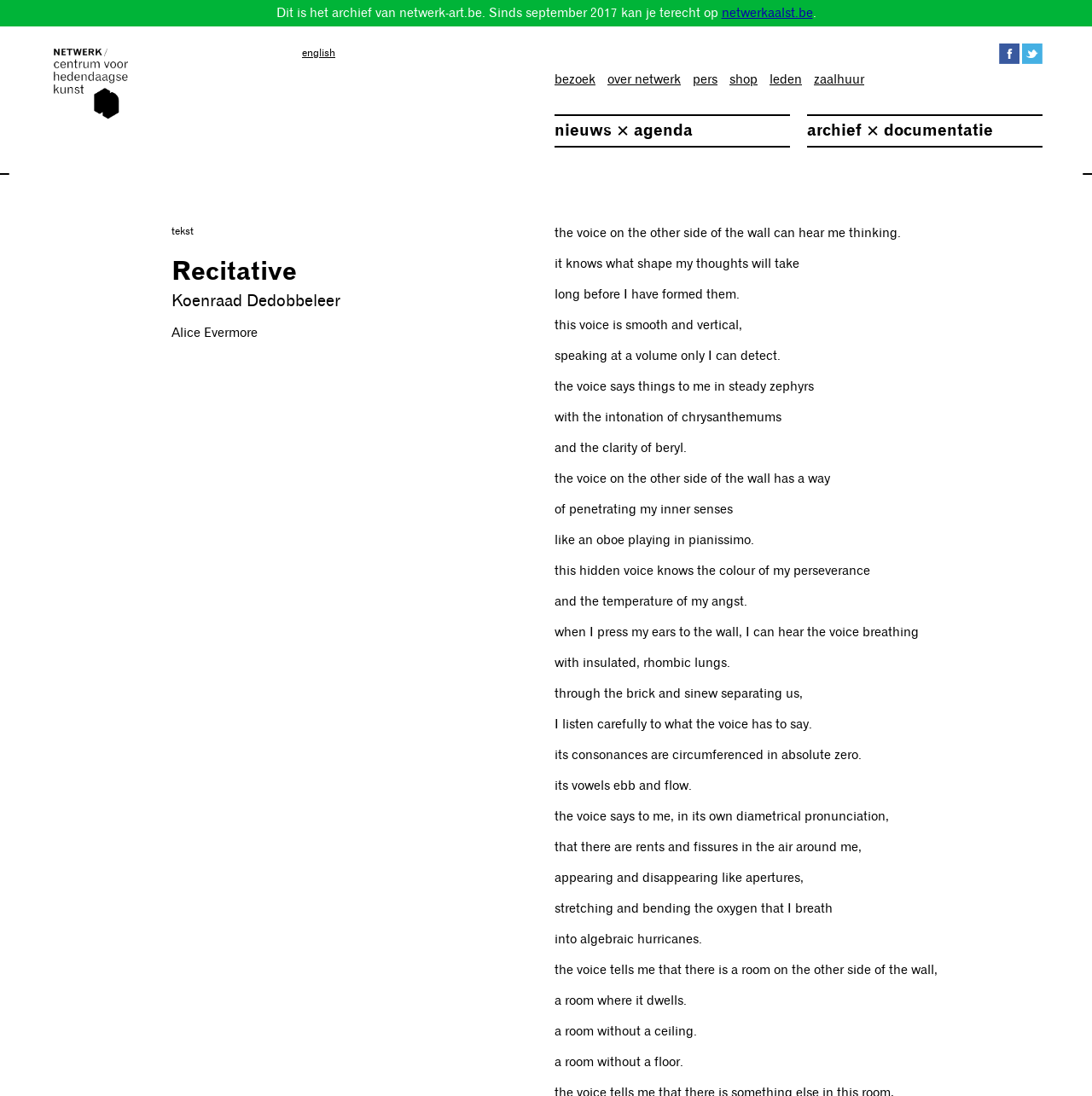How many social media links are there?
Look at the screenshot and give a one-word or phrase answer.

2